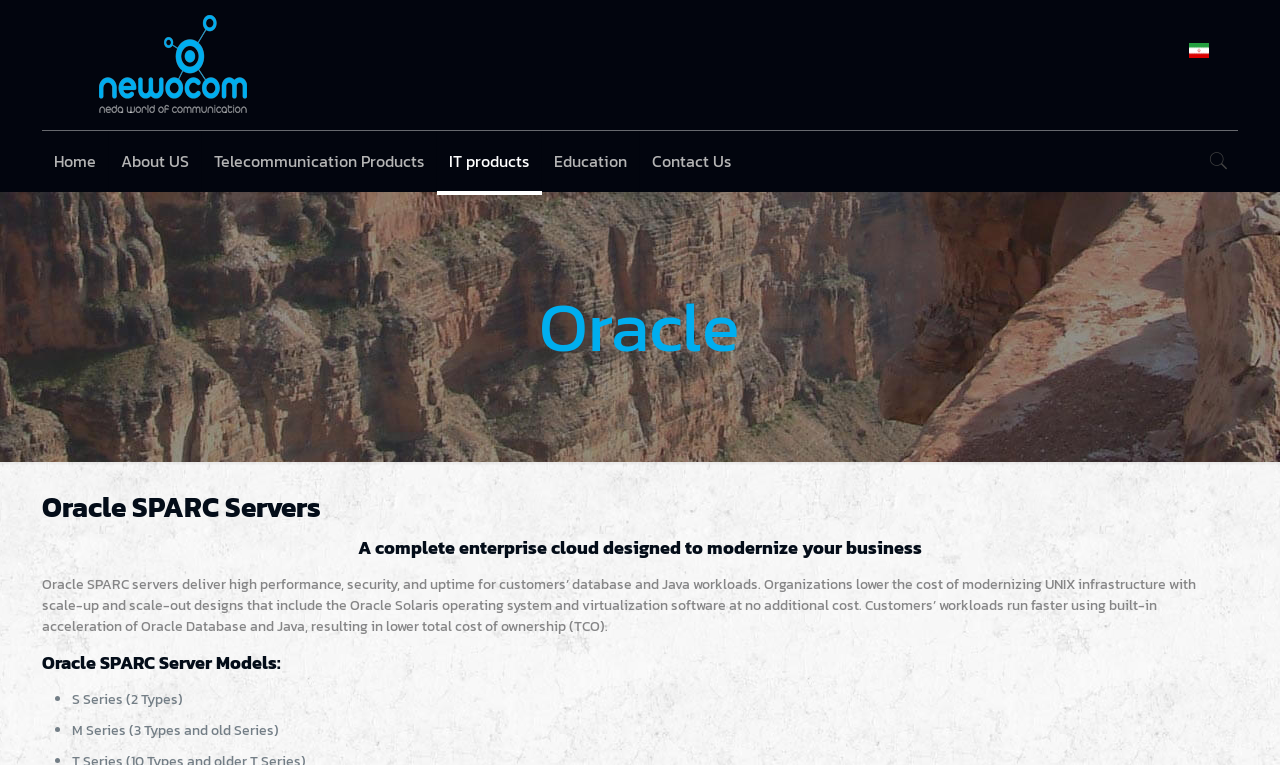What is the benefit of using Oracle SPARC servers?
Based on the image, provide a one-word or brief-phrase response.

Lower TCO